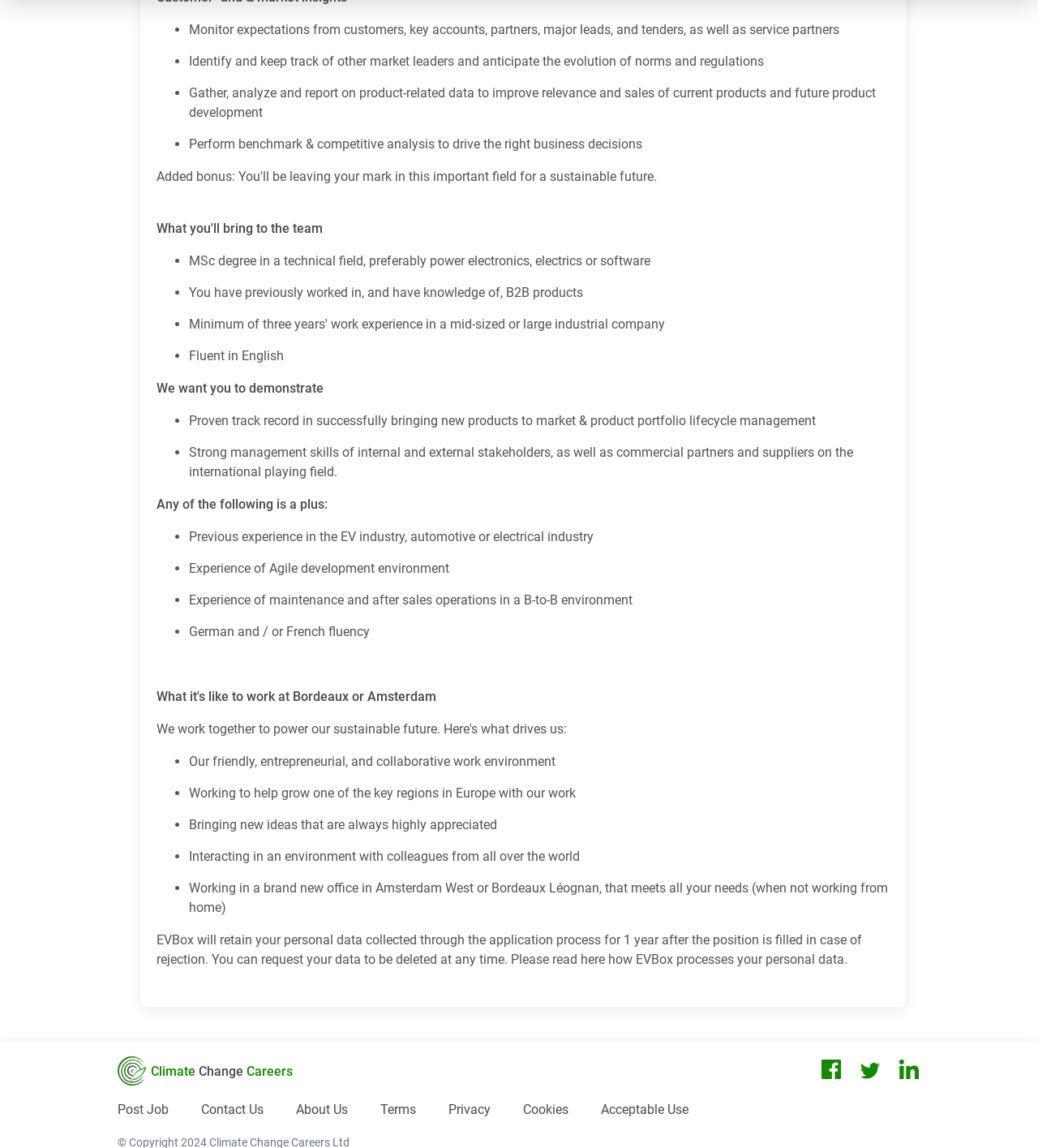Please give a short response to the question using one word or a phrase:
What is the location of the new office mentioned in the job description?

Amsterdam West or Bordeaux Léognan